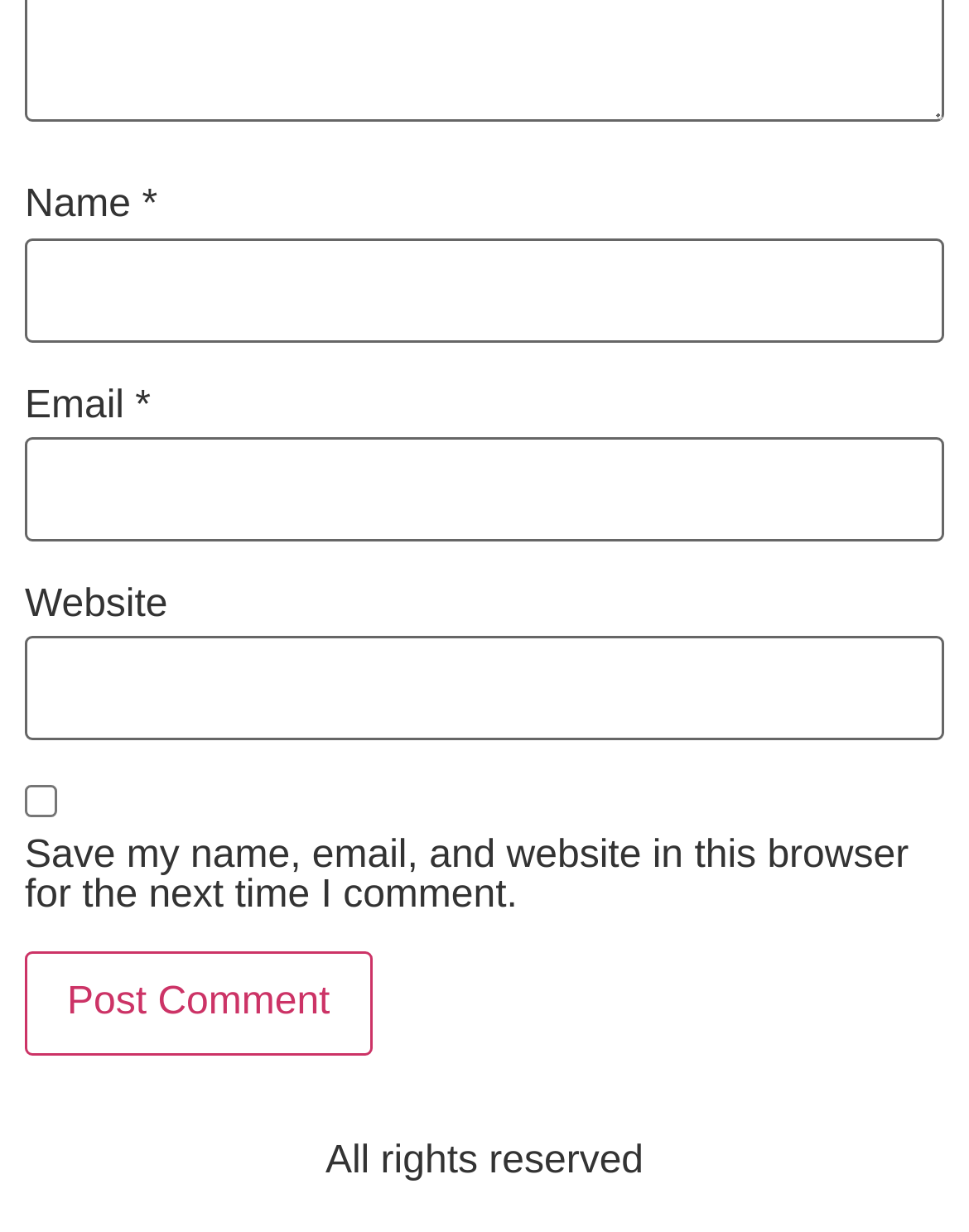What is the last element on the page?
Kindly offer a detailed explanation using the data available in the image.

The last element on the page is the copyright notice, which is a StaticText element containing the text 'All rights reserved', located at the bottom of the page.